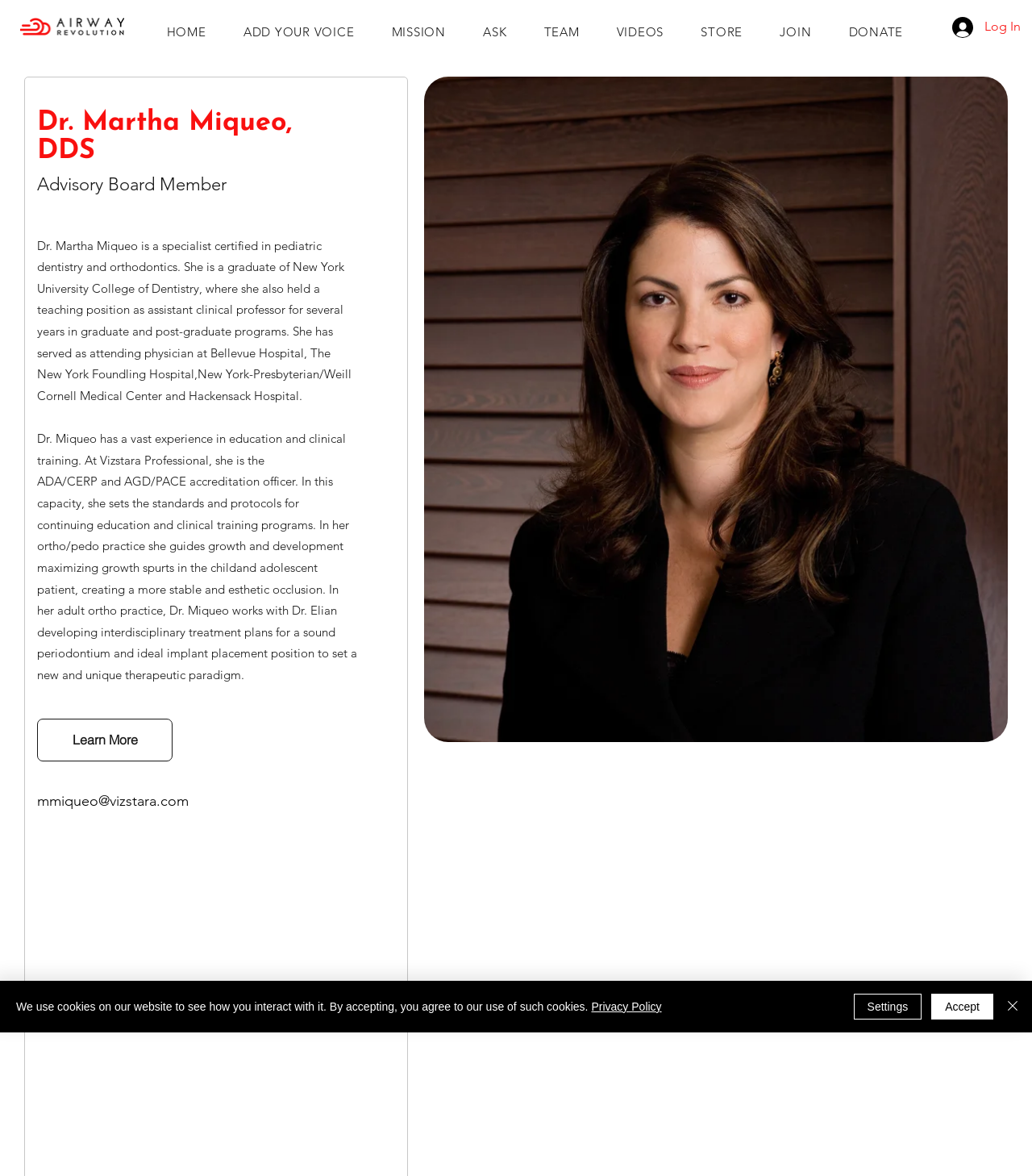Provide an in-depth caption for the contents of the webpage.

The webpage is about Dr. Martha Miqueo, a specialist in pediatric dentistry and orthodontics. At the top of the page, there is a small image of Dr. Miqueo, and a navigation menu with links to different sections of the website, including "HOME", "ADD YOUR VOICE", "MISSION", and others.

Below the navigation menu, there are two headings that introduce Dr. Miqueo as a co-founder and VP of VIZSTARA, and as an Advisory Board Member. Following these headings, there are three paragraphs of text that describe Dr. Miqueo's background, experience, and expertise in education and clinical training.

To the right of the text, there is a larger image of Dr. Miqueo. Below the image, there is a link to her email address and a "Learn More" button. At the very bottom of the page, there is a cookie policy alert with links to the "Privacy Policy" and buttons to "Accept", "Settings", and "Close". The "Close" button has a small image of a close icon.